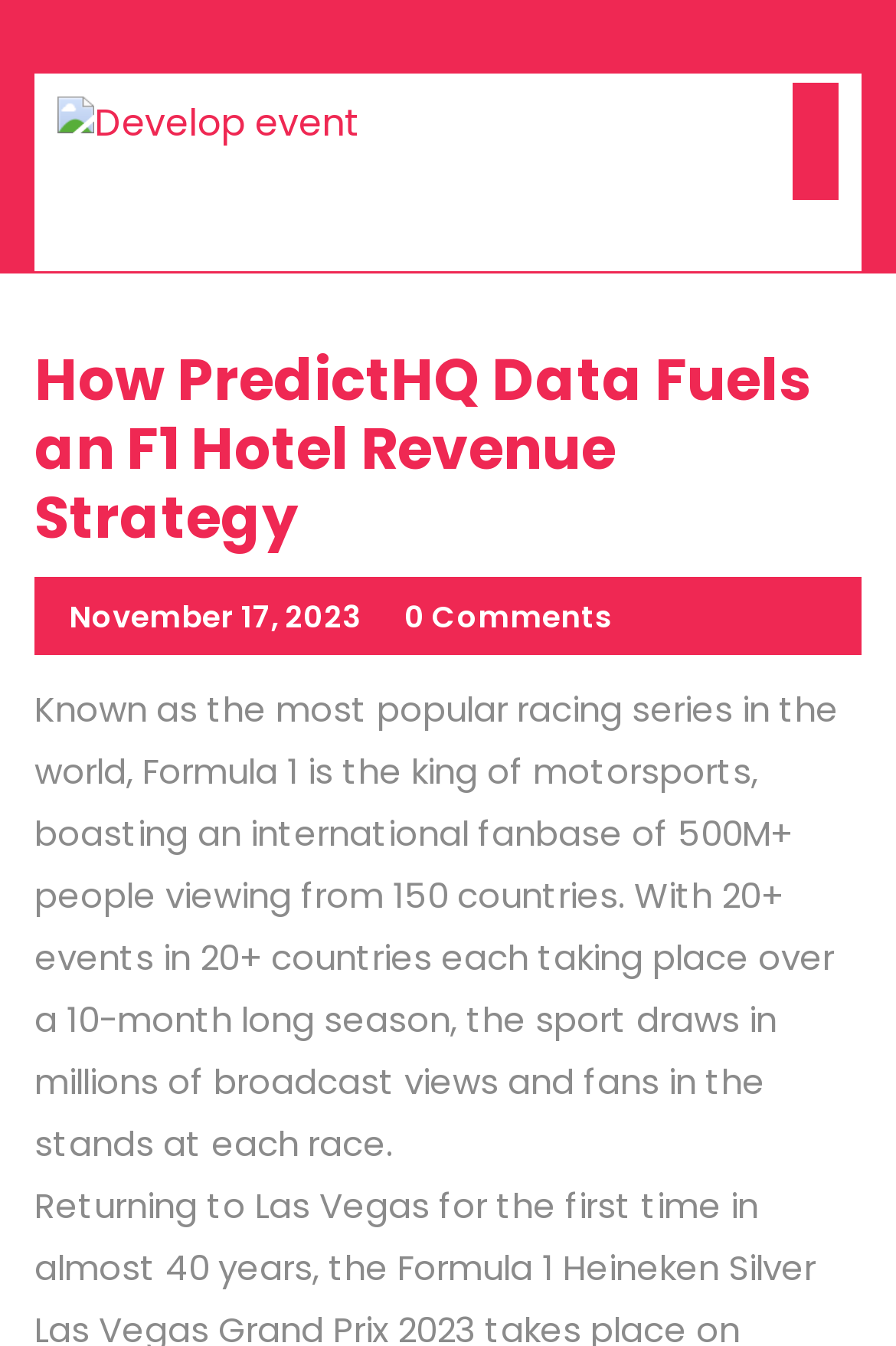Write a detailed summary of the webpage.

The webpage appears to be a blog post or article about how PredictHQ data is used to fuel an F1 hotel revenue strategy. At the top of the page, there is a link and an image, both labeled "Develop event", positioned side by side, taking up about a third of the page width. 

To the right of these elements, there is a tab labeled "Open Menu", which is not currently selected. Below the tab, the main content of the page begins. The title of the article, "How PredictHQ Data Fuels an F1 Hotel Revenue Strategy", is displayed prominently in a heading. 

Underneath the title, there is a date, "November 17, 2023", followed by a note indicating that there are "0 Comments" on the article. The main body of the article starts below these elements, with a paragraph of text that provides an introduction to Formula 1, describing its popularity and global reach.